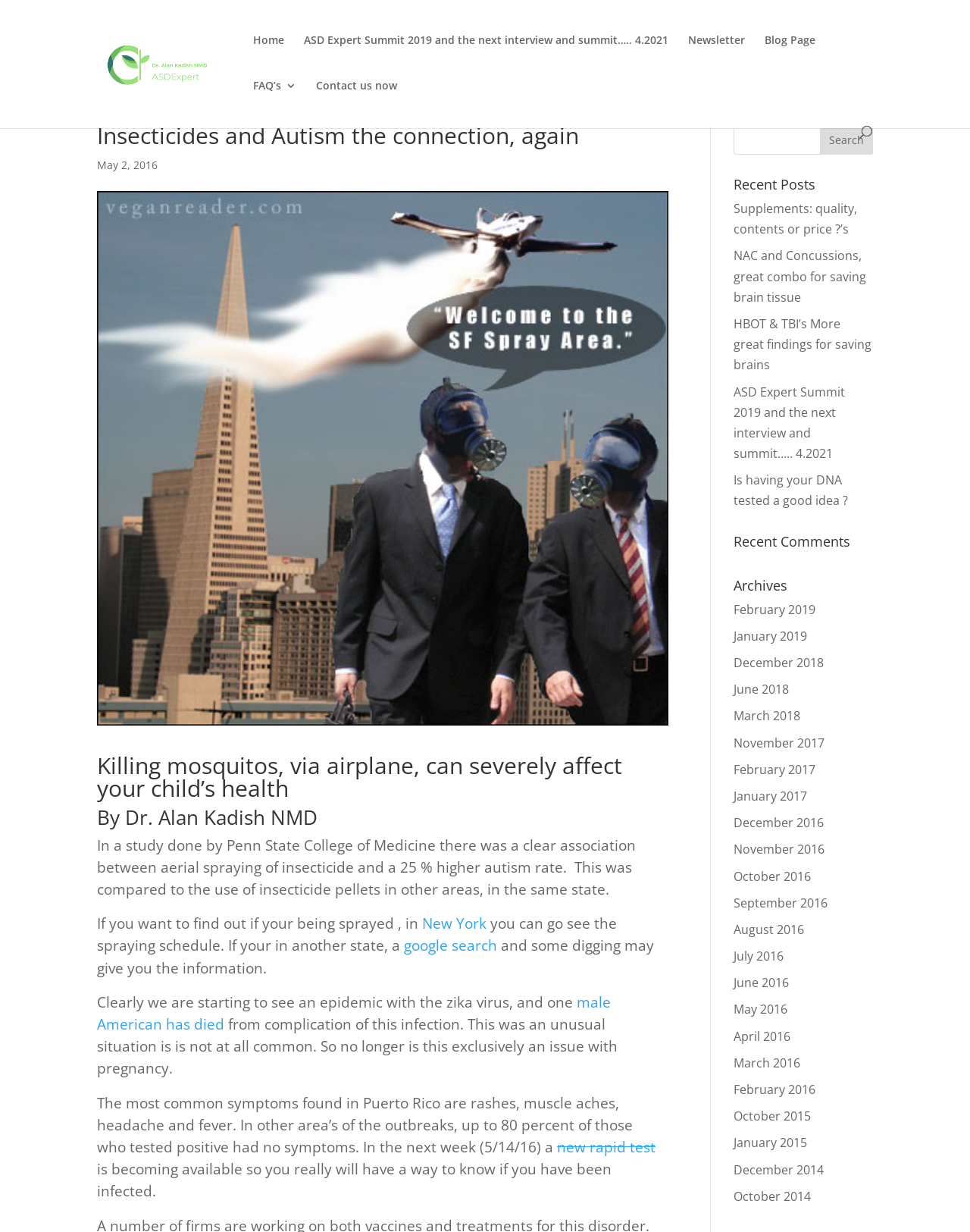Who is the author of the blog post?
Using the details from the image, give an elaborate explanation to answer the question.

I found the author's name by reading the heading 'By Dr. Alan Kadish NMD' which is located below the main heading of the blog post.